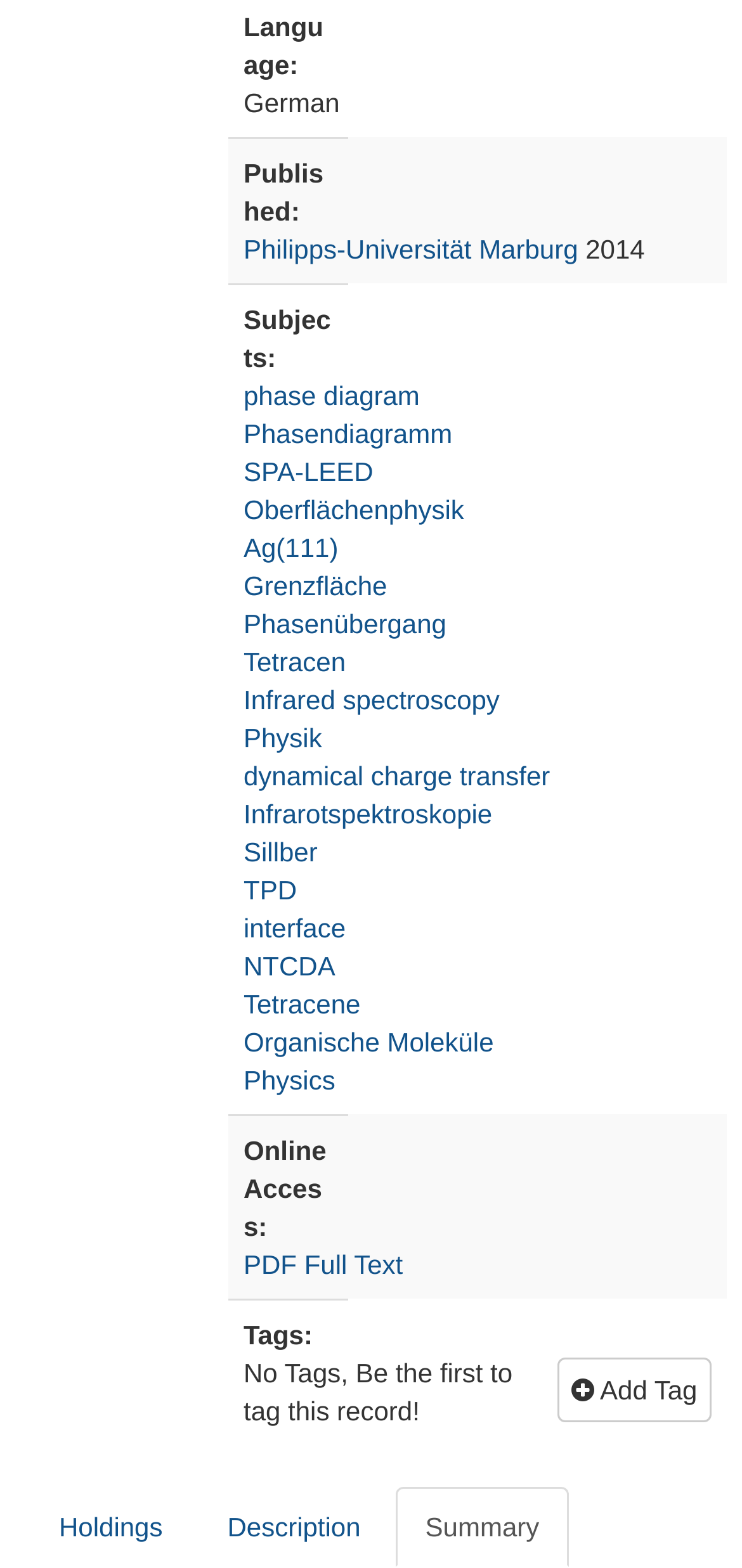Determine the bounding box coordinates for the HTML element described here: "dynamical charge transfer".

[0.328, 0.485, 0.741, 0.504]